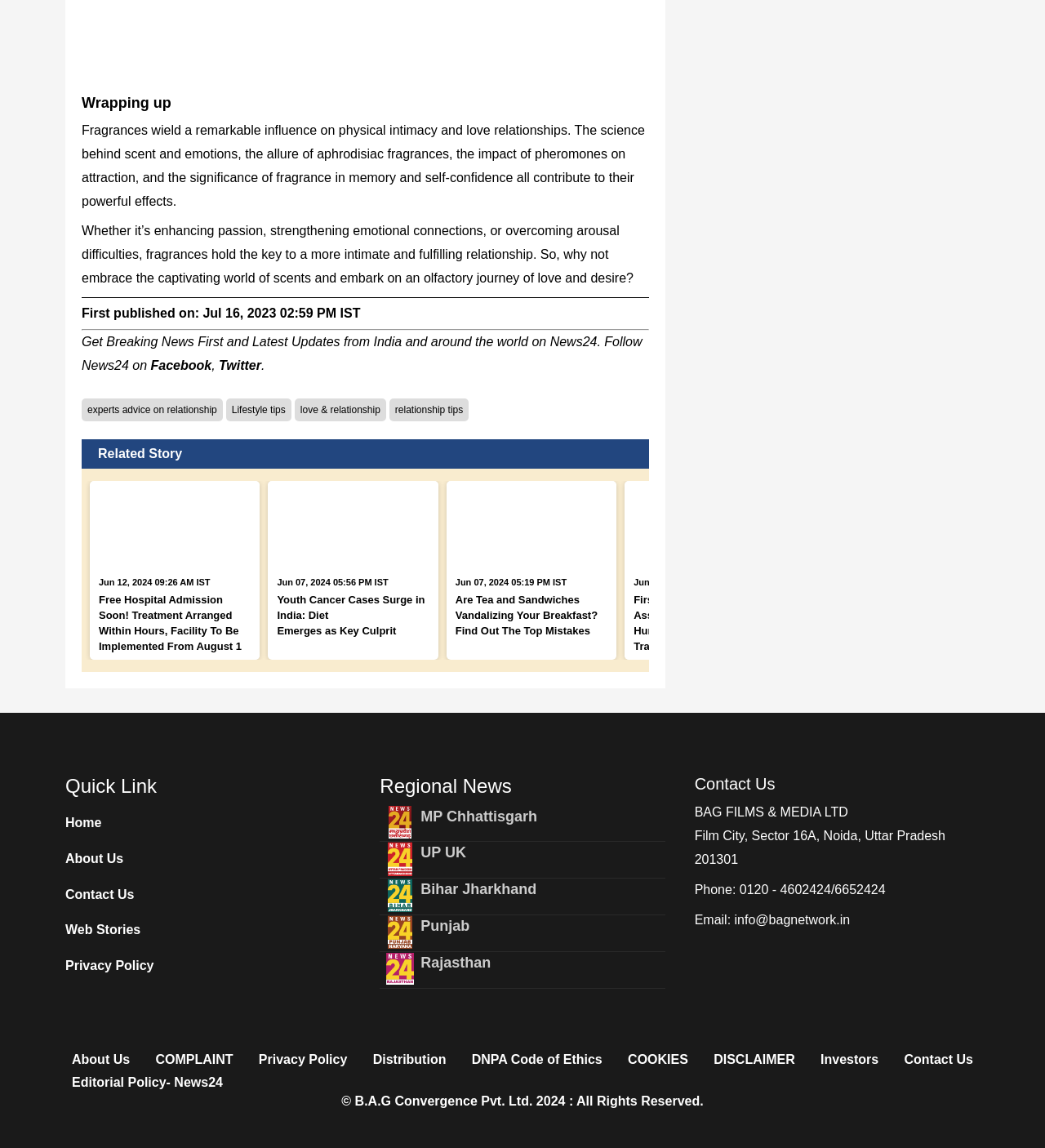Examine the image carefully and respond to the question with a detailed answer: 
What is the topic of the article?

The article discusses the influence of fragrances on physical intimacy and love relationships, including the science behind scent and emotions, aphrodisiac fragrances, and the impact of pheromones on attraction.